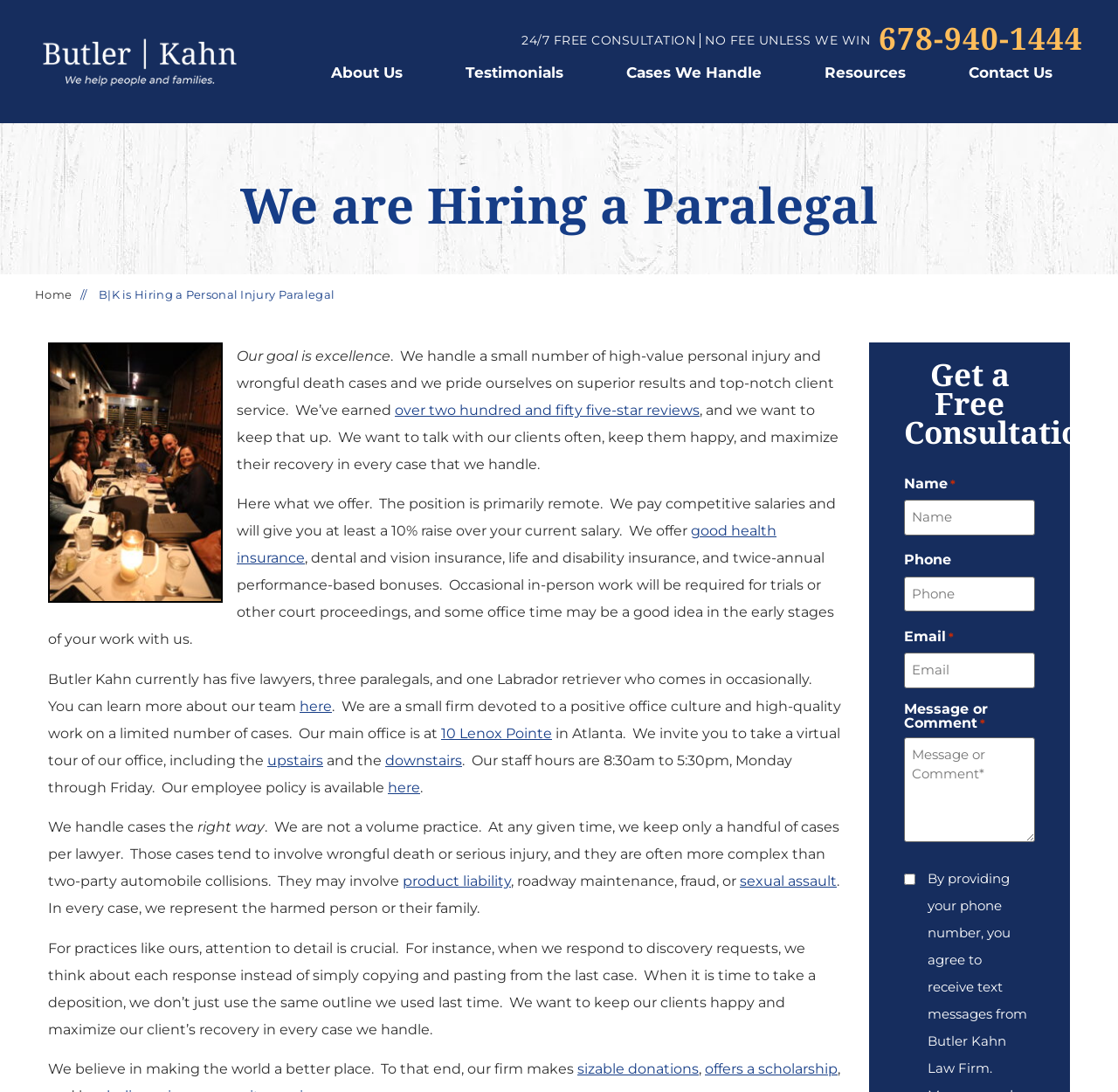Offer a detailed explanation of the webpage layout and contents.

This webpage is about a law firm, Butler Kahn, that is hiring a personal injury paralegal. At the top of the page, there is a logo of the law firm, BK, and a navigation menu with links to different sections of the website, including "About Us", "Testimonials", "Cases We Handle", "Resources", and "Contact Us". 

Below the navigation menu, there is a heading that reads "We are Hiring a Paralegal" and a brief introduction to the law firm's goal of excellence in handling personal injury and wrongful death cases. The firm prides itself on superior results and top-notch client service, with over 255 five-star reviews.

The webpage then describes the job offer, which includes a 10% raise over the current salary, good health insurance, life and disability insurance, and twice-annual performance-based bonuses. The position is primarily remote, but occasional in-person work may be required for trials or other court proceedings.

The law firm is described as a small firm with a positive office culture, with five lawyers, three paralegals, and one Labrador retriever. The main office is located in Atlanta, and the webpage invites visitors to take a virtual tour of the office.

The webpage also explains the type of cases the law firm handles, which include wrongful death, serious injury, product liability, roadway maintenance, fraud, and sexual assault. The firm represents the harmed person or their family in each case.

Additionally, the webpage mentions the law firm's commitment to making the world a better place, with sizable donations and a scholarship offer.

At the bottom of the page, there is a call-to-action section with a "Get a Free Consultation" button and a contact form that allows visitors to submit their name, phone number, email, and message or comment. There is also a checkbox to agree to receive text messages from the law firm.